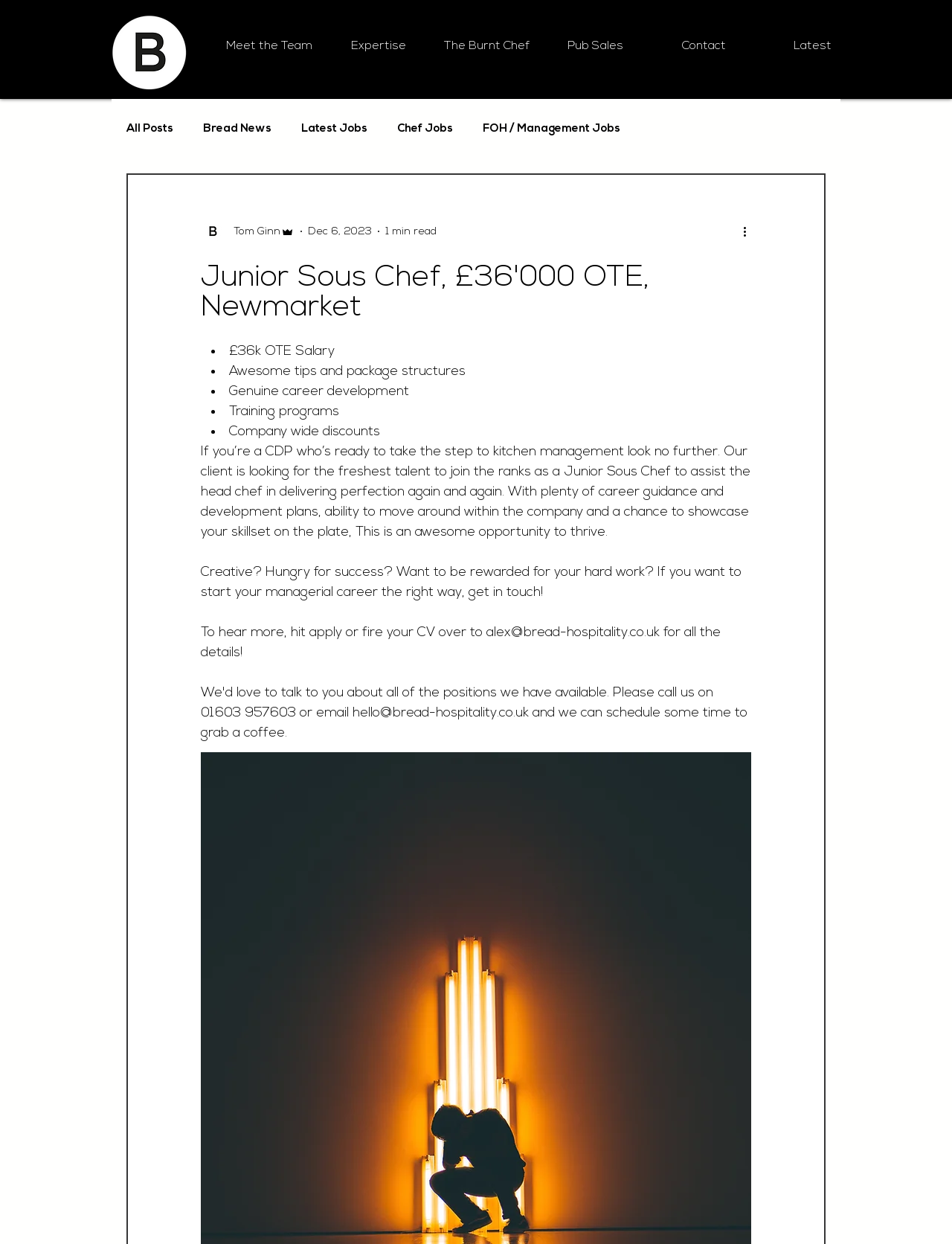Offer a thorough description of the webpage.

This webpage appears to be a job posting for a Junior Sous Chef position. At the top left corner, there is a small white "B" logo image. Below it, there is a navigation menu with links to "Meet the Team", "Expertise", "The Burnt Chef", "Pub Sales", "Contact", and "Latest". 

On the right side of the navigation menu, there is another navigation menu with links to "All Posts", "Bread News", "Latest Jobs", "Chef Jobs", and "FOH / Management Jobs". Below this menu, there is a writer's picture and the writer's name, "Tom Ginn", with a role description as "Admin". The date "Dec 6, 2023" and a "1 min read" label are also present.

The main content of the webpage is a job description, which starts with a heading "Junior Sous Chef, £36'000 OTE, Newmarket". Below the heading, there is a list of benefits, including "£36k OTE Salary", "Awesome tips and package structures", "Genuine career development", "Training programs", and "Company wide discounts". 

The job description explains that the client is looking for a Junior Sous Chef to assist the head chef and provides details about the opportunity, including career guidance, development plans, and the chance to showcase skills. The description also mentions that the company is looking for creative and hungry-for-success individuals who want to be rewarded for their hard work.

At the bottom of the page, there are calls to action, including an invitation to apply or send a CV to "alex@bread-hospitality.co.uk" or "hello@bread-hospitality.co.uk" to schedule a meeting.